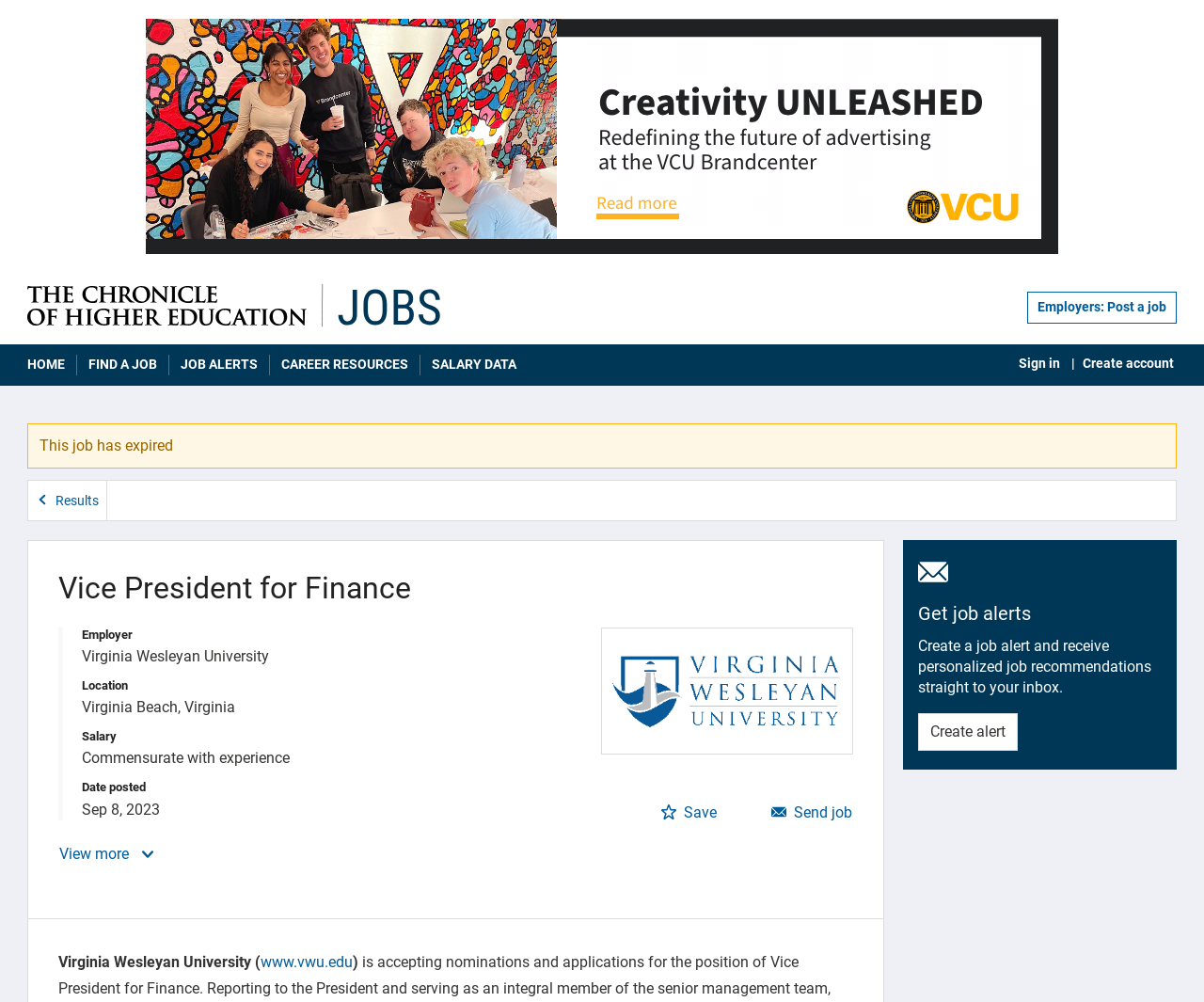Identify the bounding box coordinates of the element to click to follow this instruction: 'Read the article about Graham 3Q TV Revenue Dips 5%'. Ensure the coordinates are four float values between 0 and 1, provided as [left, top, right, bottom].

None